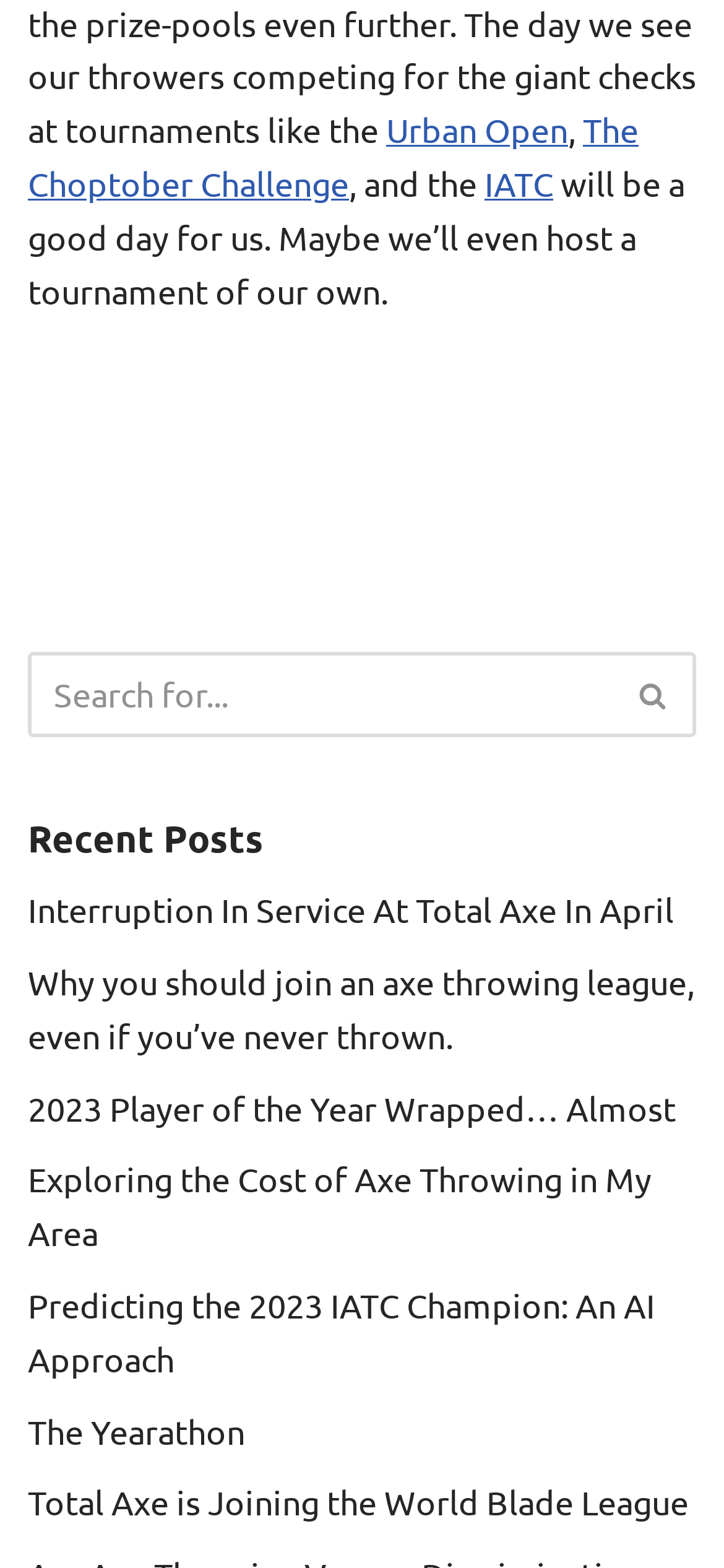Pinpoint the bounding box coordinates of the area that must be clicked to complete this instruction: "Click on Urban Open".

[0.533, 0.07, 0.785, 0.095]